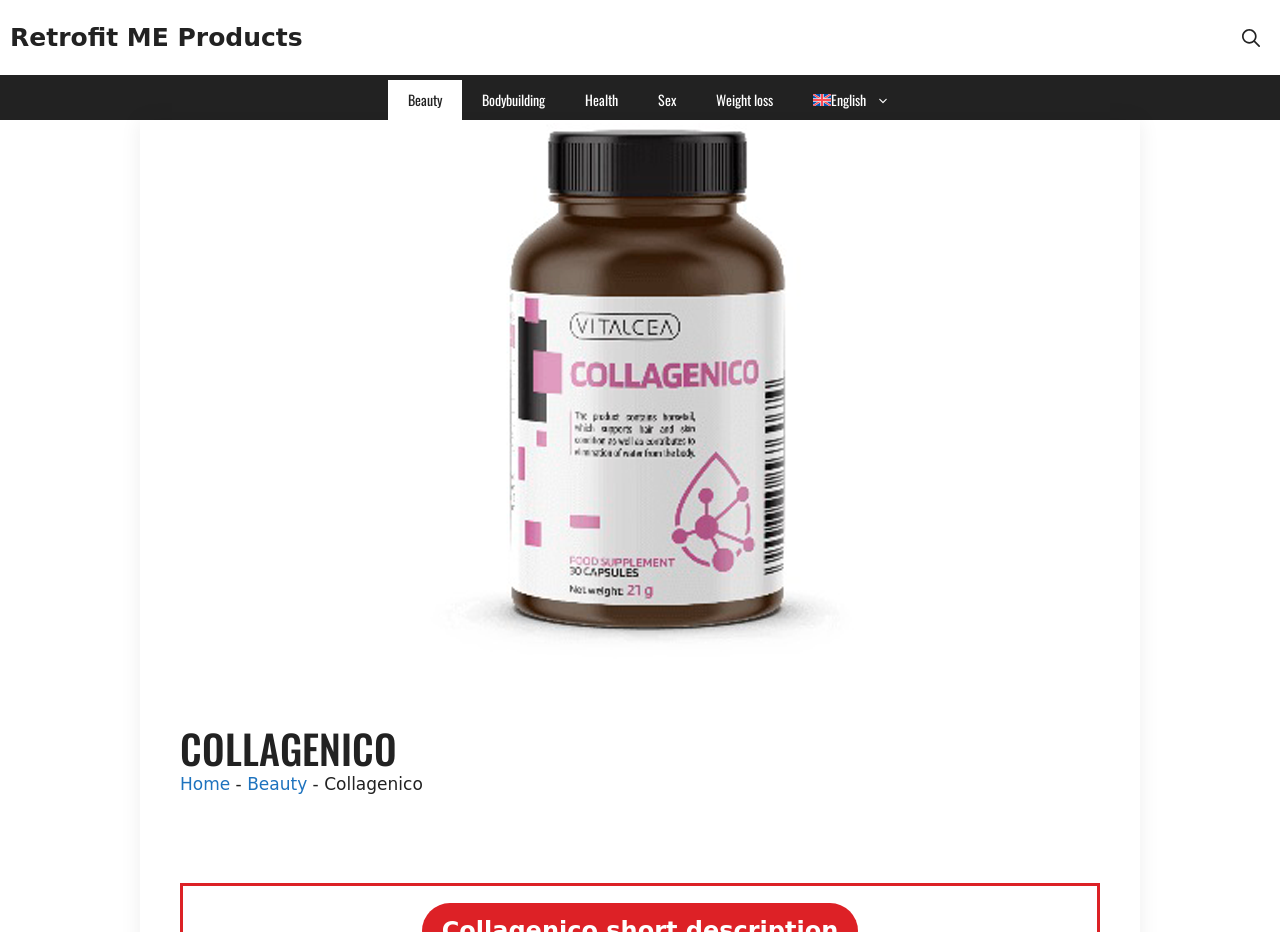Please provide a detailed answer to the question below by examining the image:
How many links are available in the breadcrumbs?

By examining the breadcrumbs on the webpage, I found that there are three links available. These links are 'Home', 'Beauty', and 'Collagenico', and they are separated by static text indicating the navigation path.